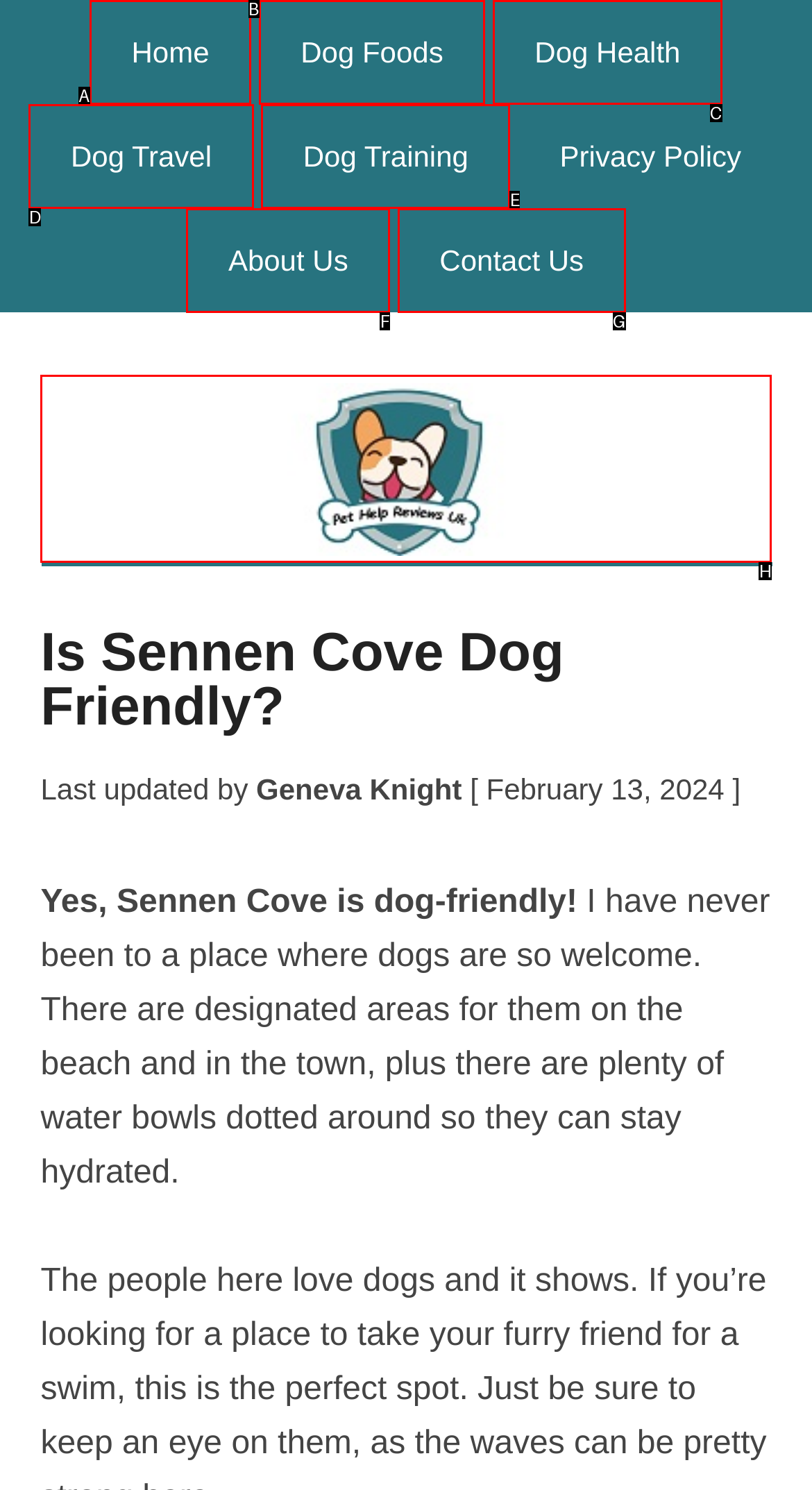Select the appropriate option that fits: Home
Reply with the letter of the correct choice.

A